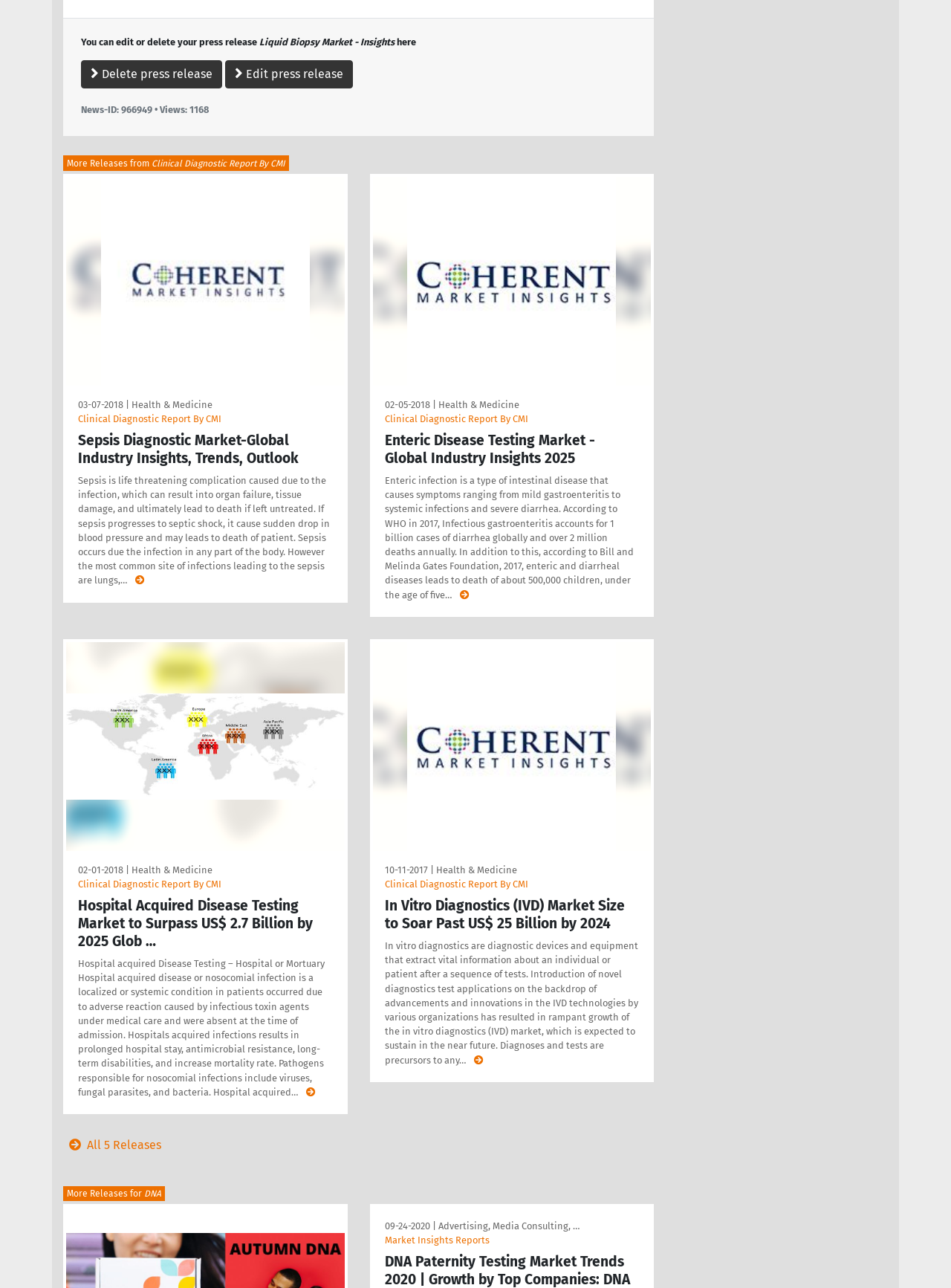Given the element description Quality Control, predict the bounding box coordinates for the UI element in the webpage screenshot. The format should be (top-left x, top-left y, bottom-right x, bottom-right y), and the values should be between 0 and 1.

None